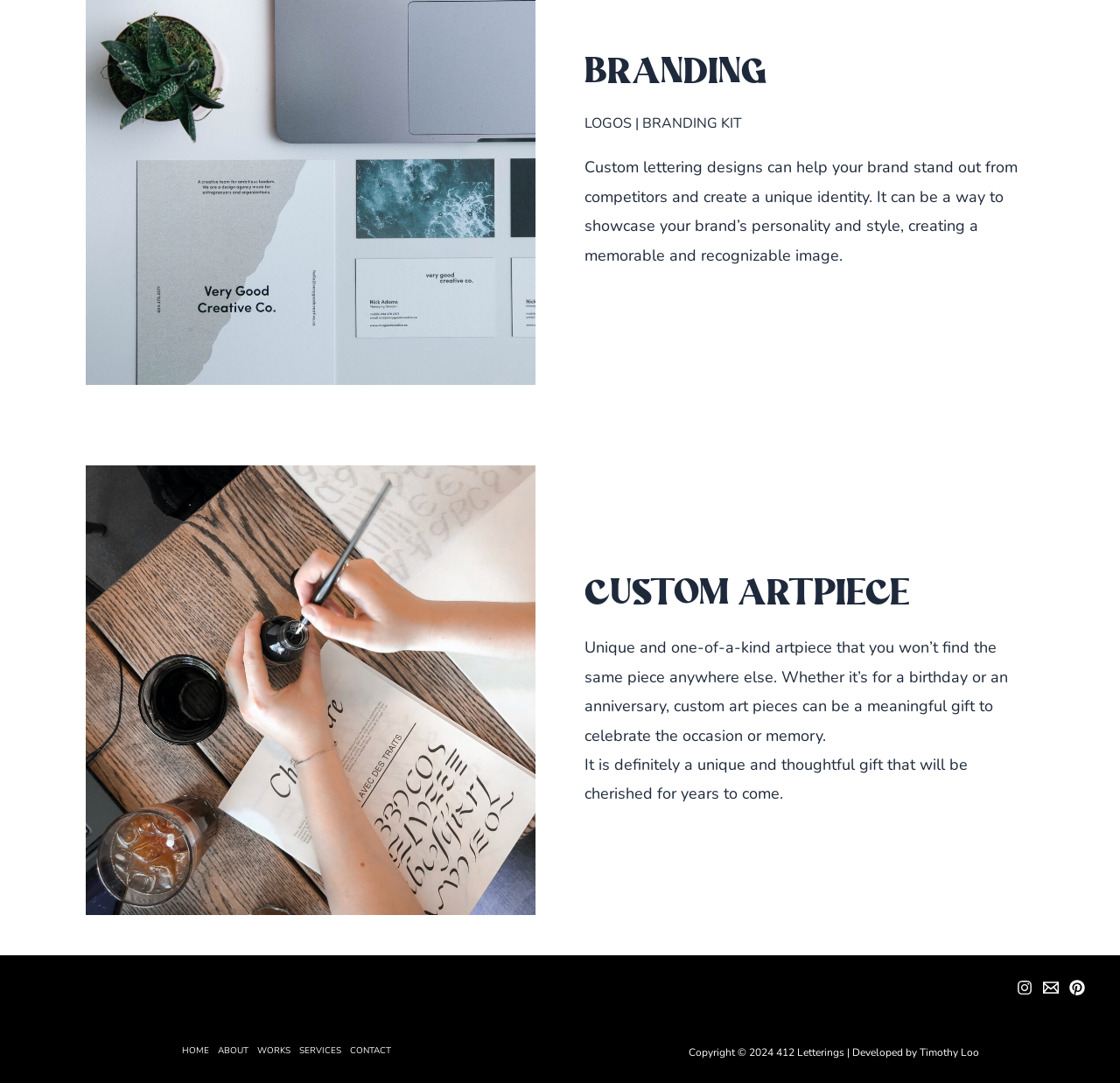Find the bounding box coordinates of the element to click in order to complete the given instruction: "View ABOUT page."

[0.191, 0.963, 0.226, 0.978]